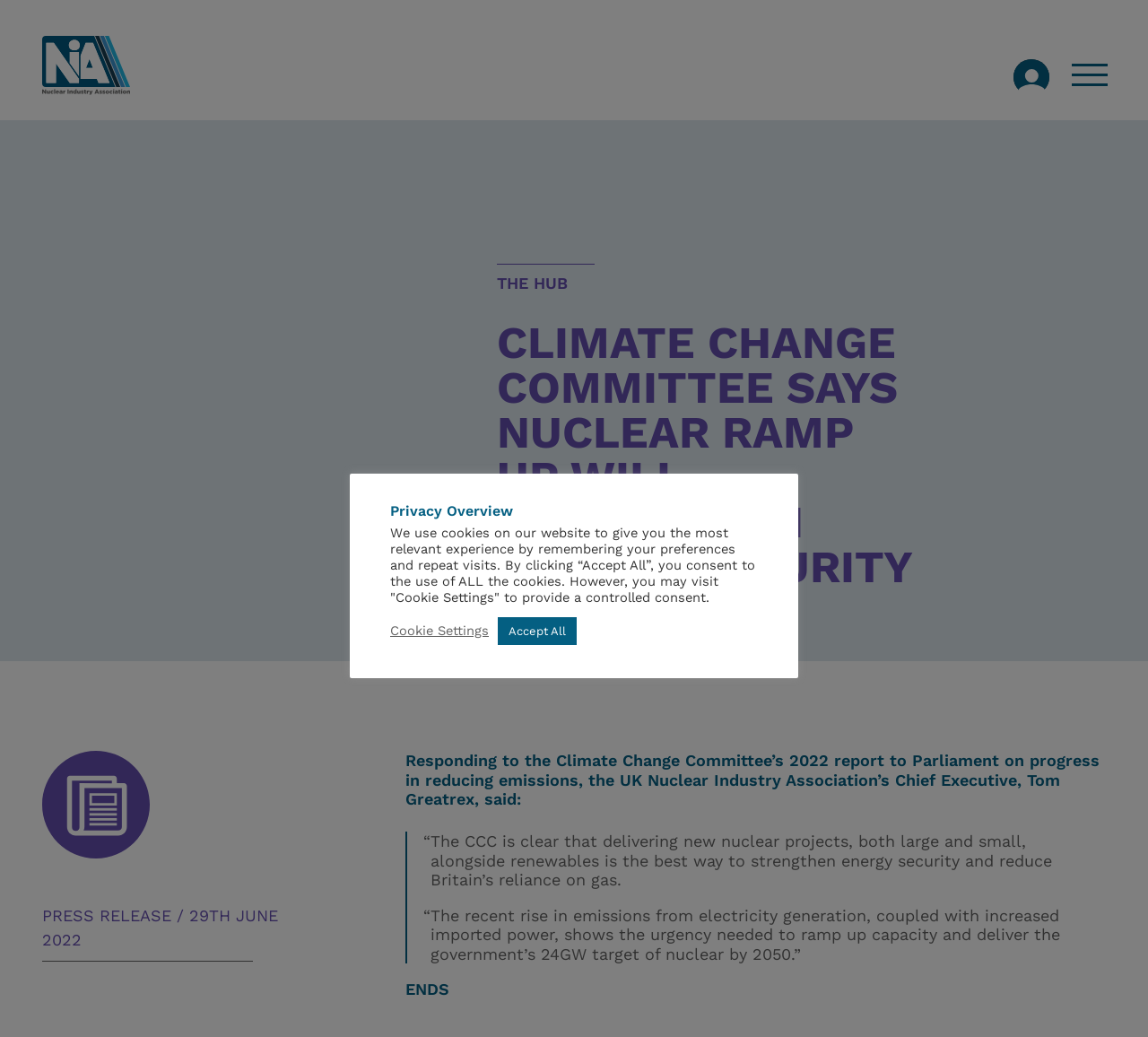Who is the Chief Executive of the UK Nuclear Industry Association?
Please respond to the question with as much detail as possible.

I found the answer by reading the StaticText element with the content 'Responding to the Climate Change Committee’s 2022 report to Parliament on progress in reducing emissions, the UK Nuclear Industry Association’s Chief Executive, Tom Greatrex, said: …'.